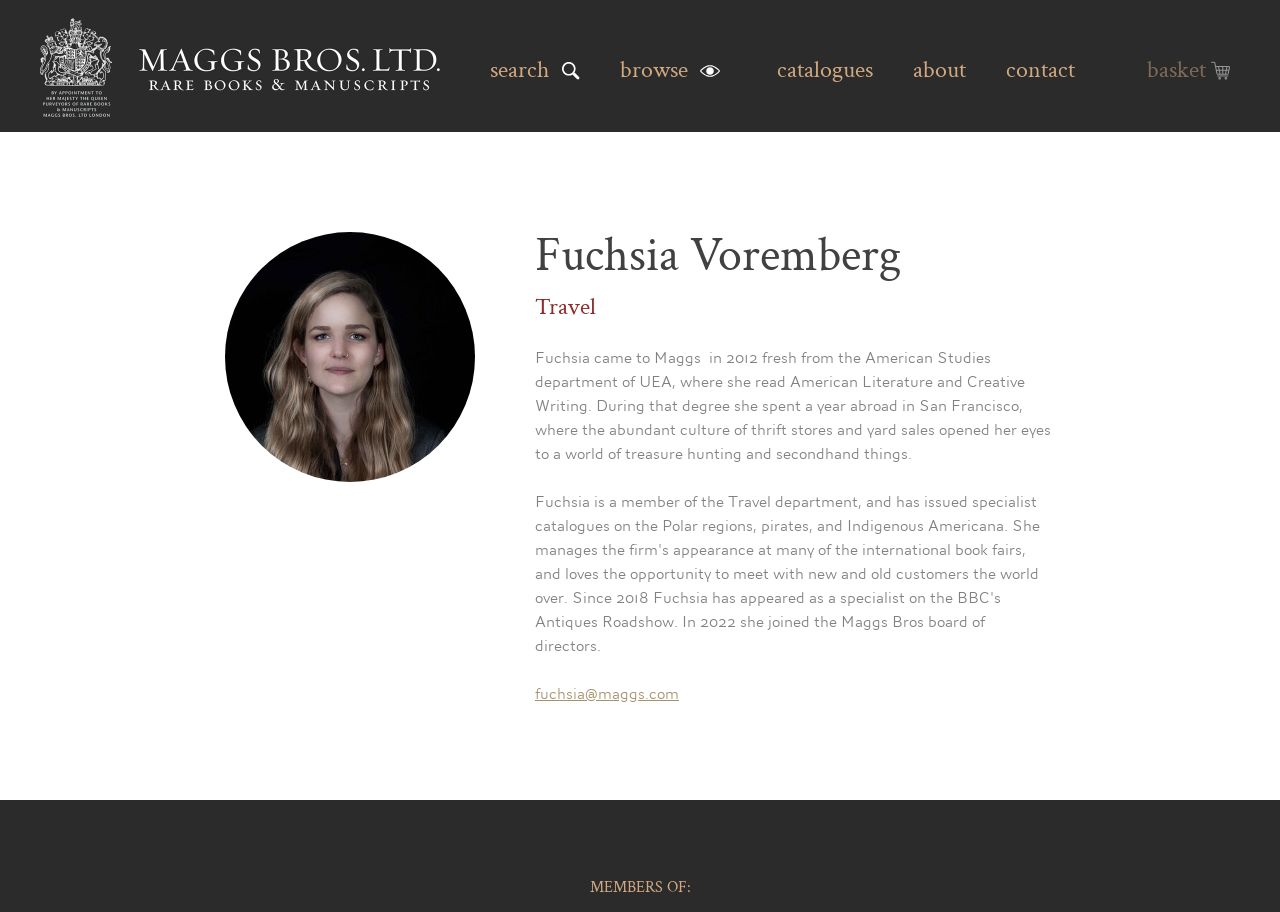What is the name of the city where Fuchsia spent a year abroad?
Can you provide a detailed and comprehensive answer to the question?

I found the name of the city where Fuchsia spent a year abroad by reading the paragraph describing Fuchsia's background, which mentions that she spent a year abroad in San Francisco.